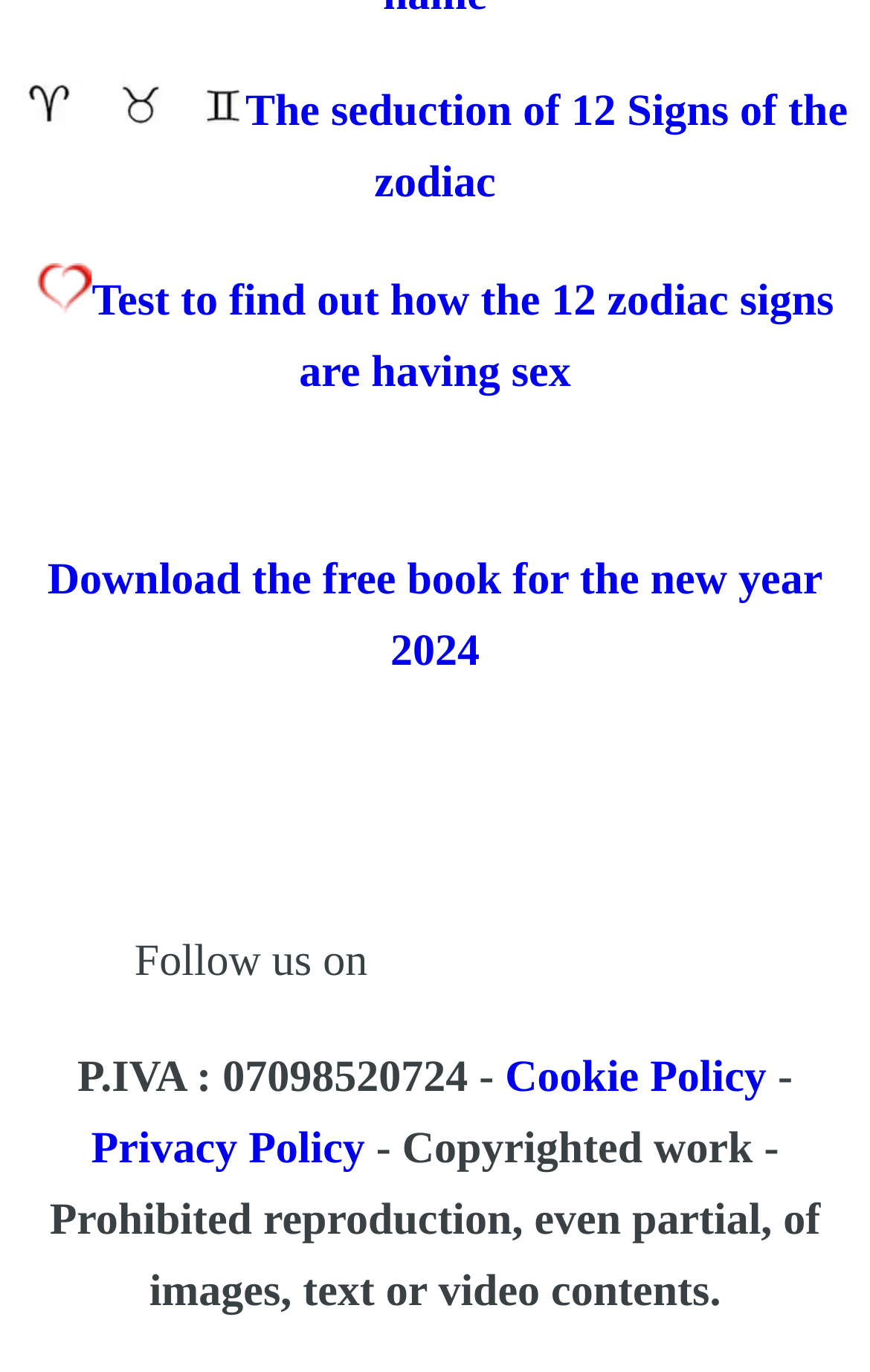Identify the bounding box coordinates of the element that should be clicked to fulfill this task: "Download the free book for the new year 2024". The coordinates should be provided as four float numbers between 0 and 1, i.e., [left, top, right, bottom].

[0.054, 0.405, 0.946, 0.493]